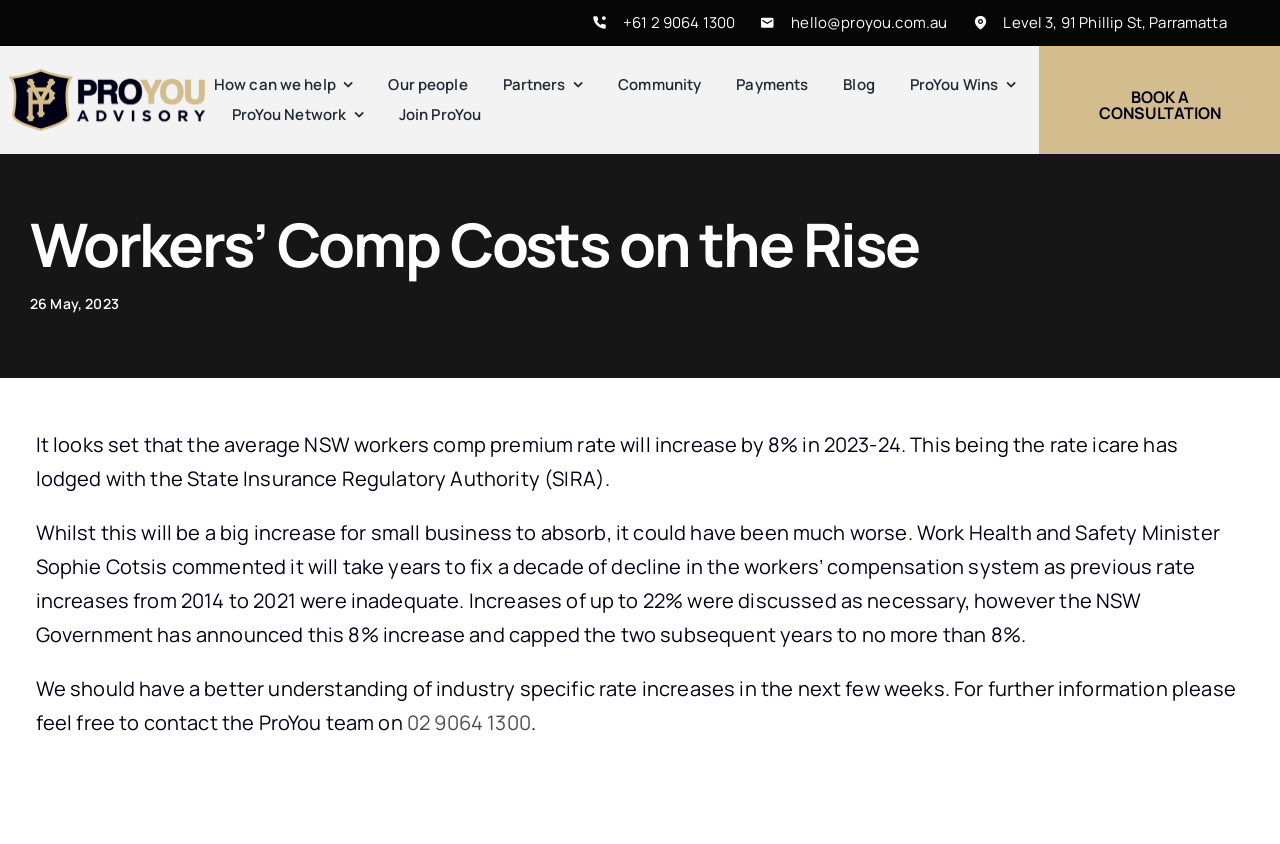Respond to the question below with a single word or phrase:
What is the phone number to contact ProYou?

+61 2 9064 1300